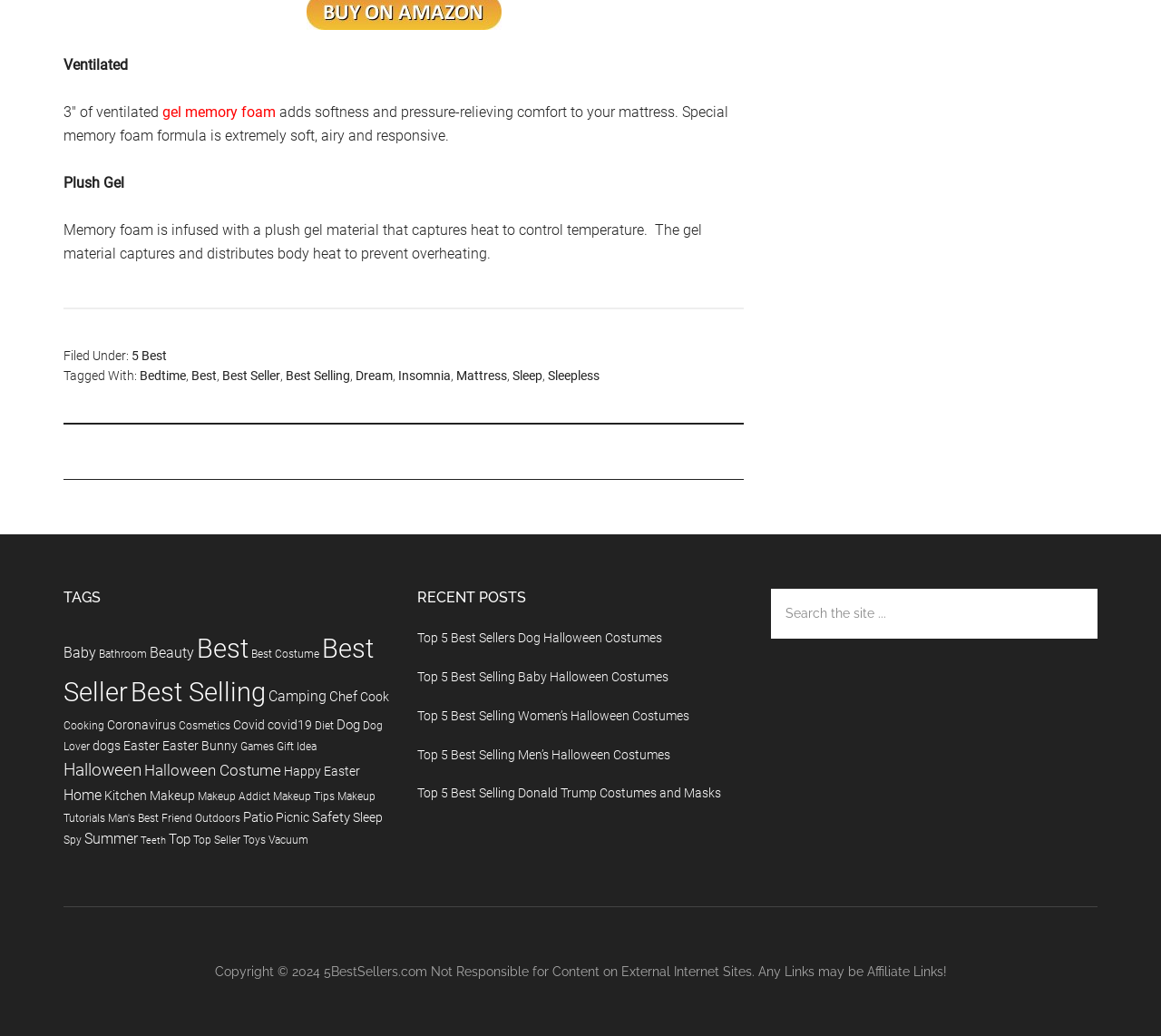How many recent posts are listed?
From the details in the image, provide a complete and detailed answer to the question.

There are 5 links listed under the 'RECENT POSTS' heading, which suggests that there are 5 recent posts on the webpage.